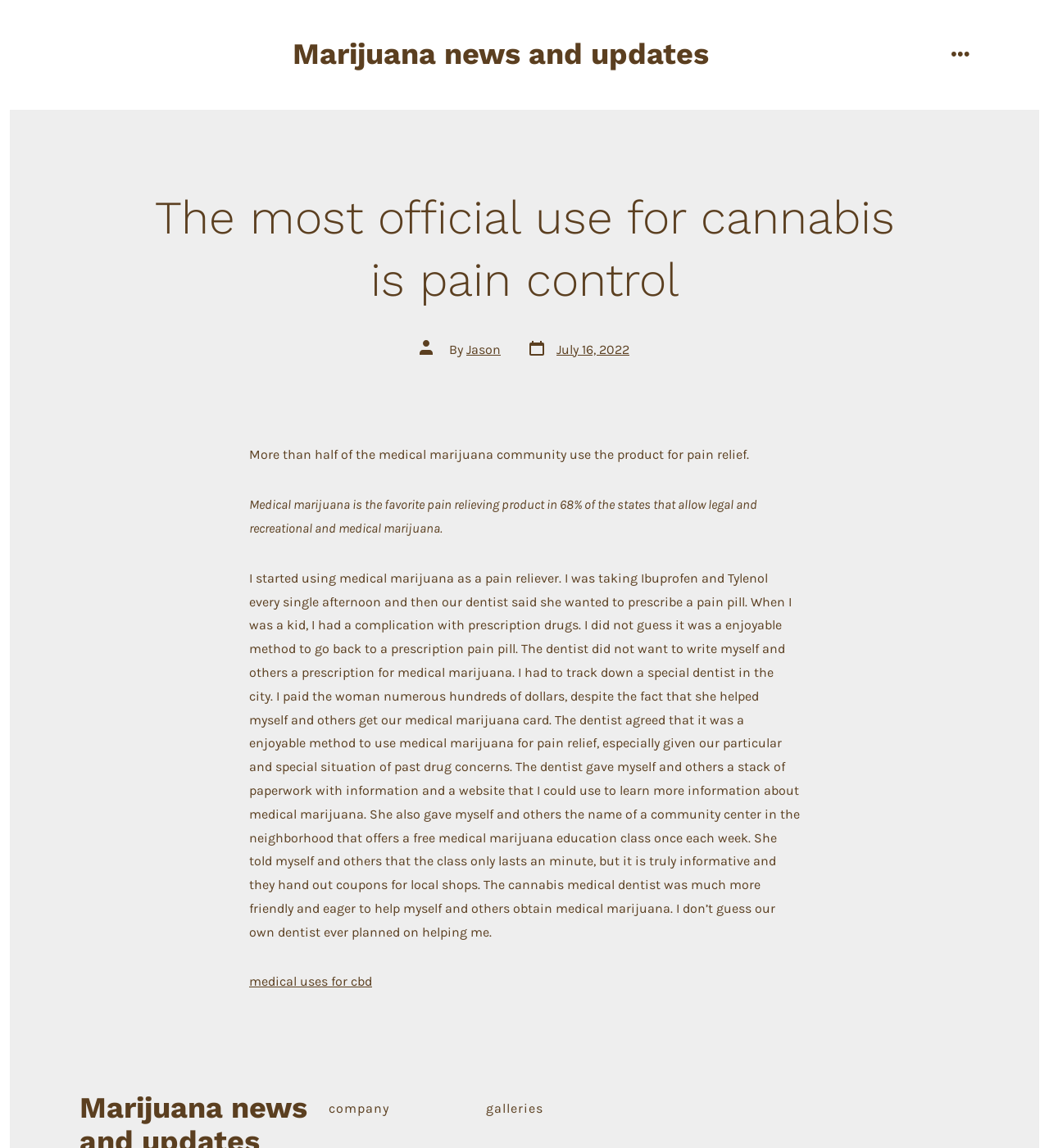What is the main topic of the article?
Using the image, give a concise answer in the form of a single word or short phrase.

Pain control using cannabis